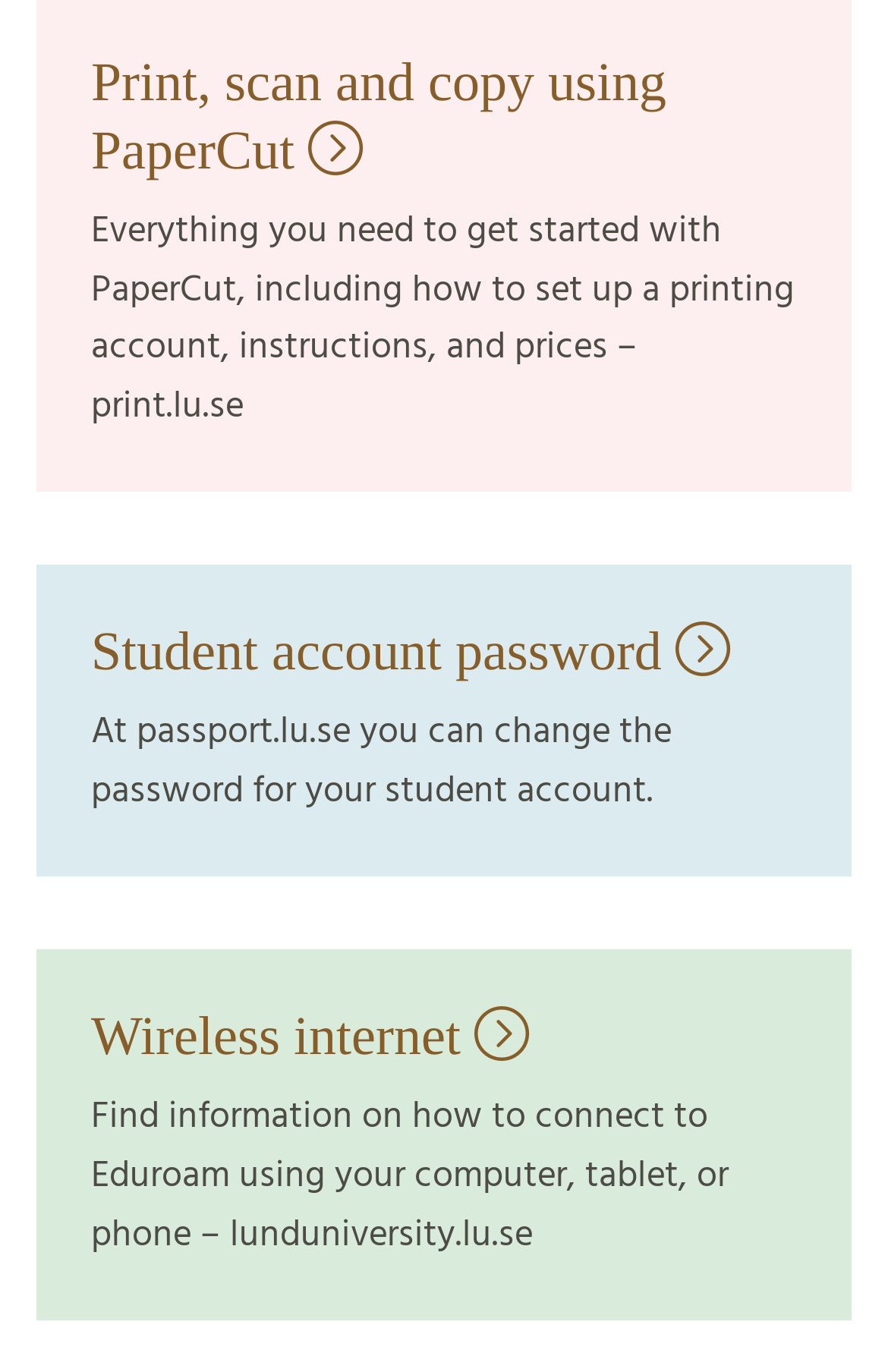Find the bounding box coordinates of the UI element according to this description: "Wireless internet".

[0.103, 0.736, 0.596, 0.779]